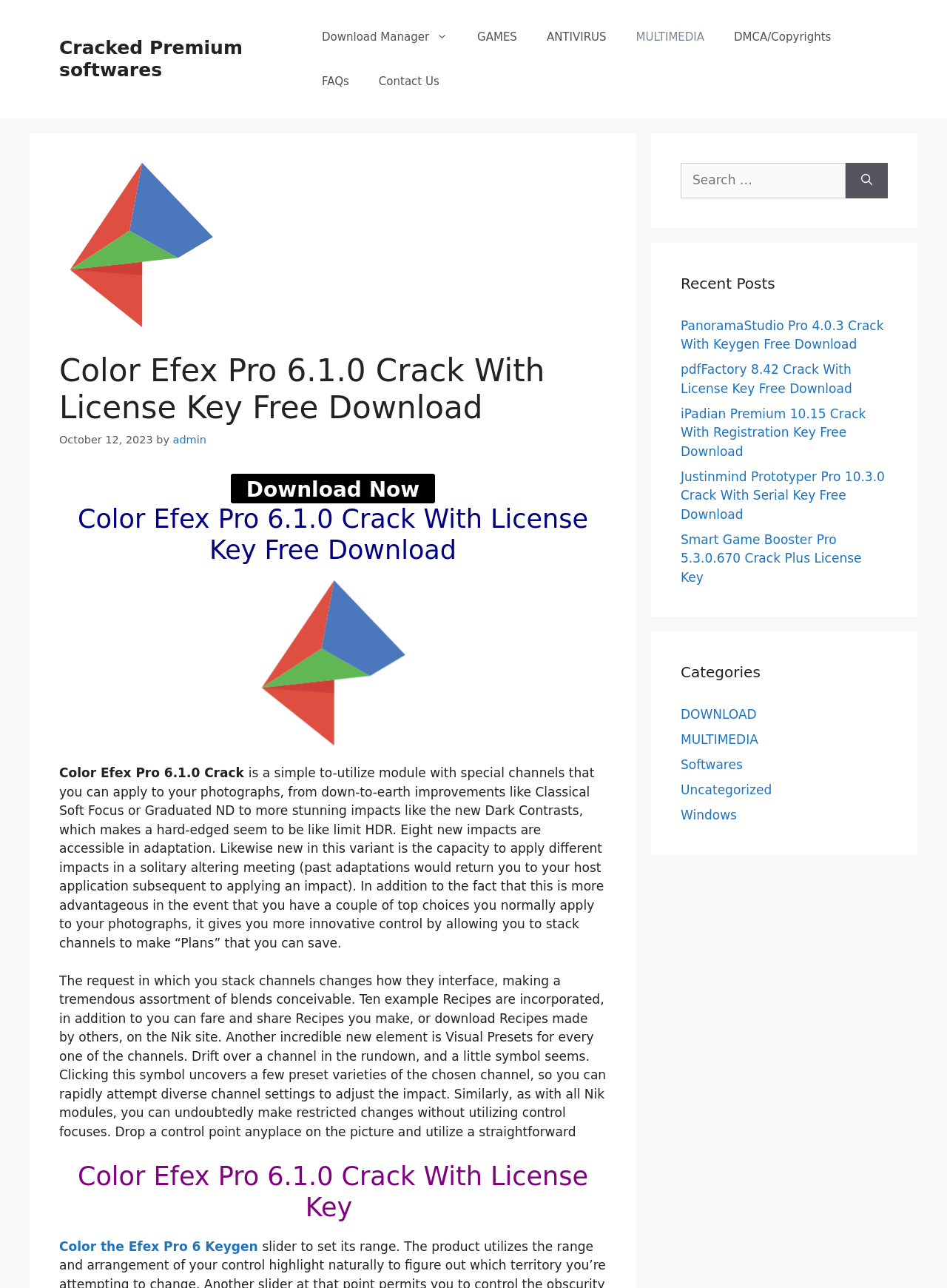Please locate and generate the primary heading on this webpage.

Color Efex Pro 6.1.0 Crack With License Key Free Download